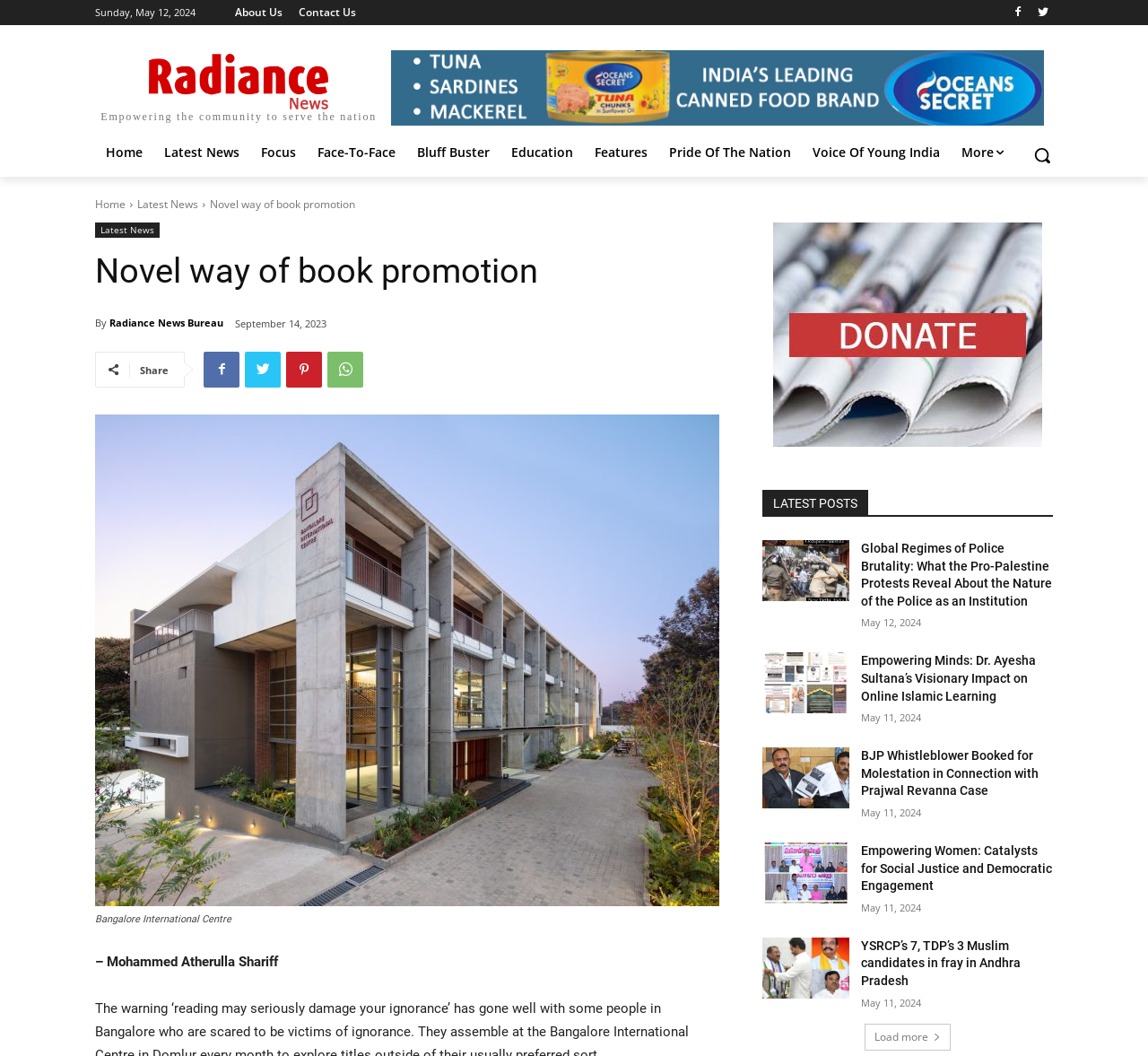Please locate the clickable area by providing the bounding box coordinates to follow this instruction: "Search for something".

[0.898, 0.127, 0.917, 0.167]